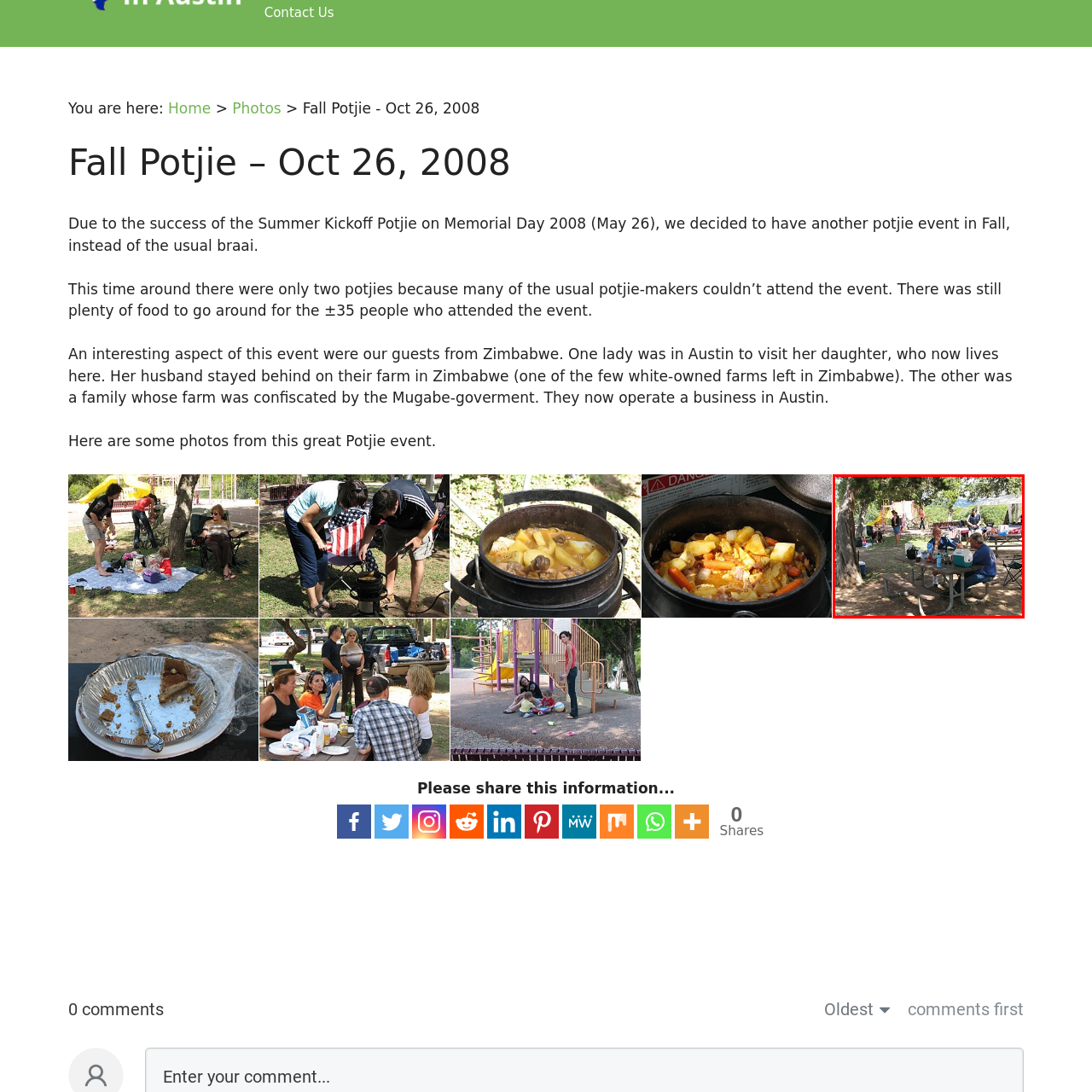What is the purpose of the shaded trees? Analyze the image within the red bounding box and give a one-word or short-phrase response.

To enhance comfort